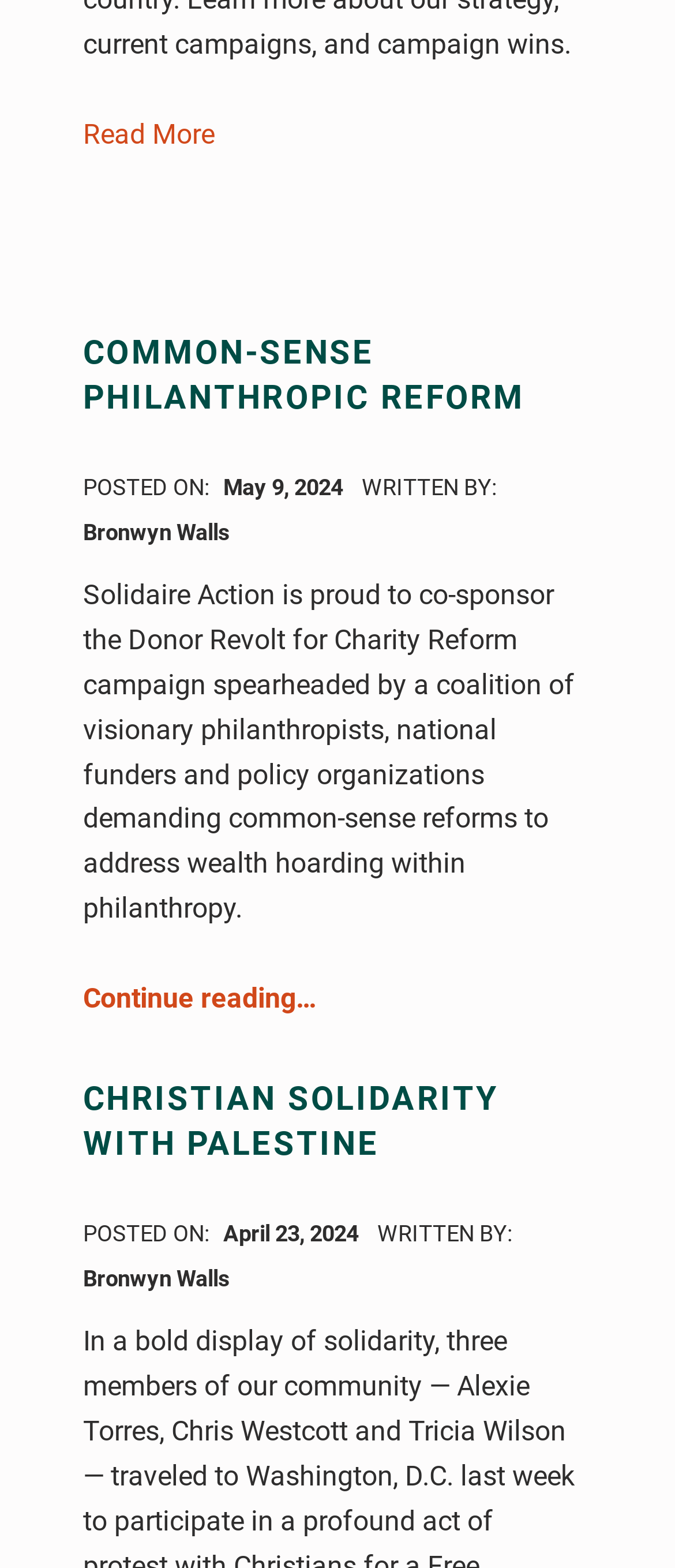Give a concise answer using one word or a phrase to the following question:
What is the bounding box coordinate of the 'Read More' link?

[0.123, 0.075, 0.318, 0.096]